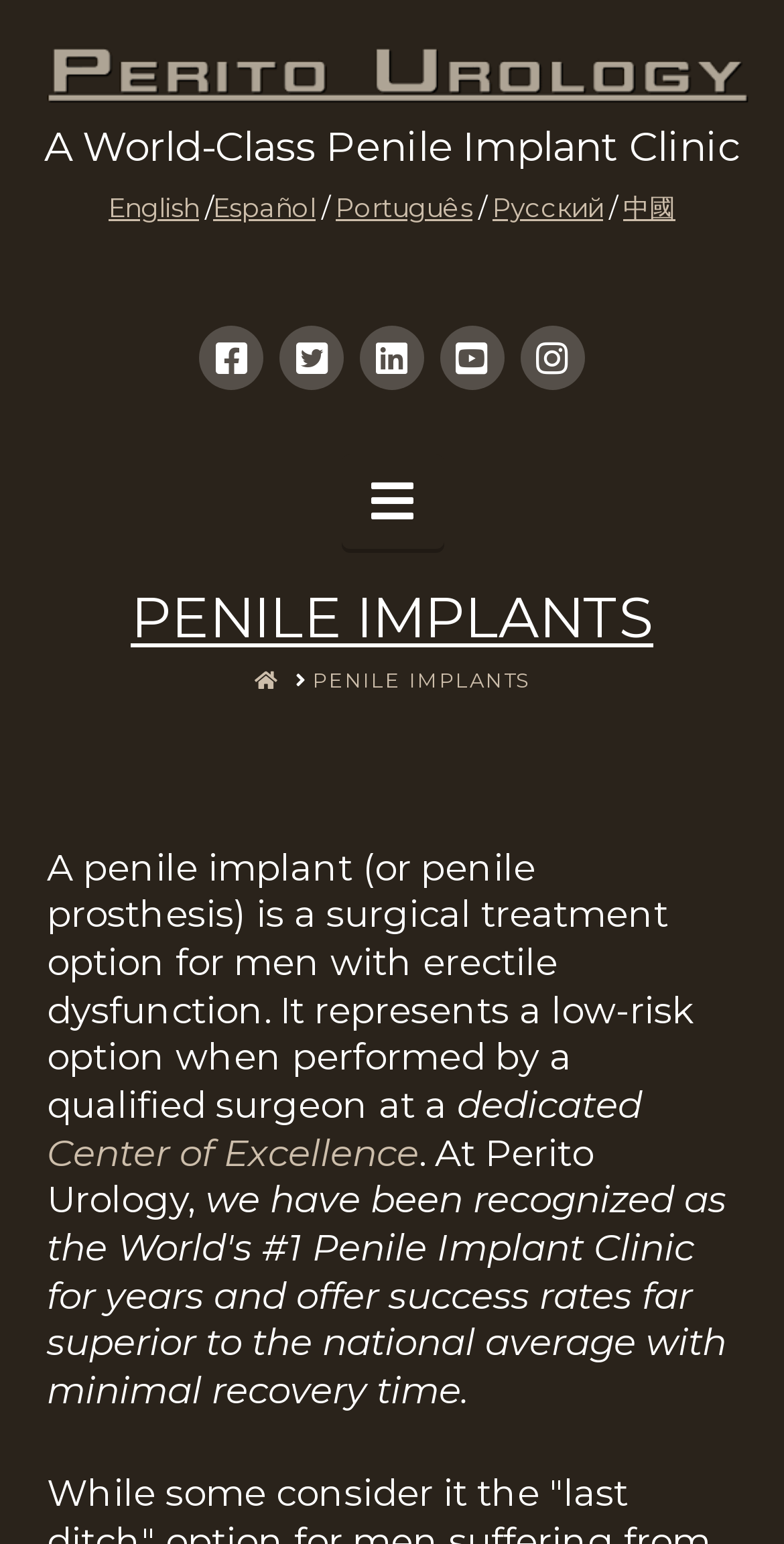Please find the bounding box coordinates of the clickable region needed to complete the following instruction: "Expand navigation menu". The bounding box coordinates must consist of four float numbers between 0 and 1, i.e., [left, top, right, bottom].

[0.435, 0.295, 0.565, 0.356]